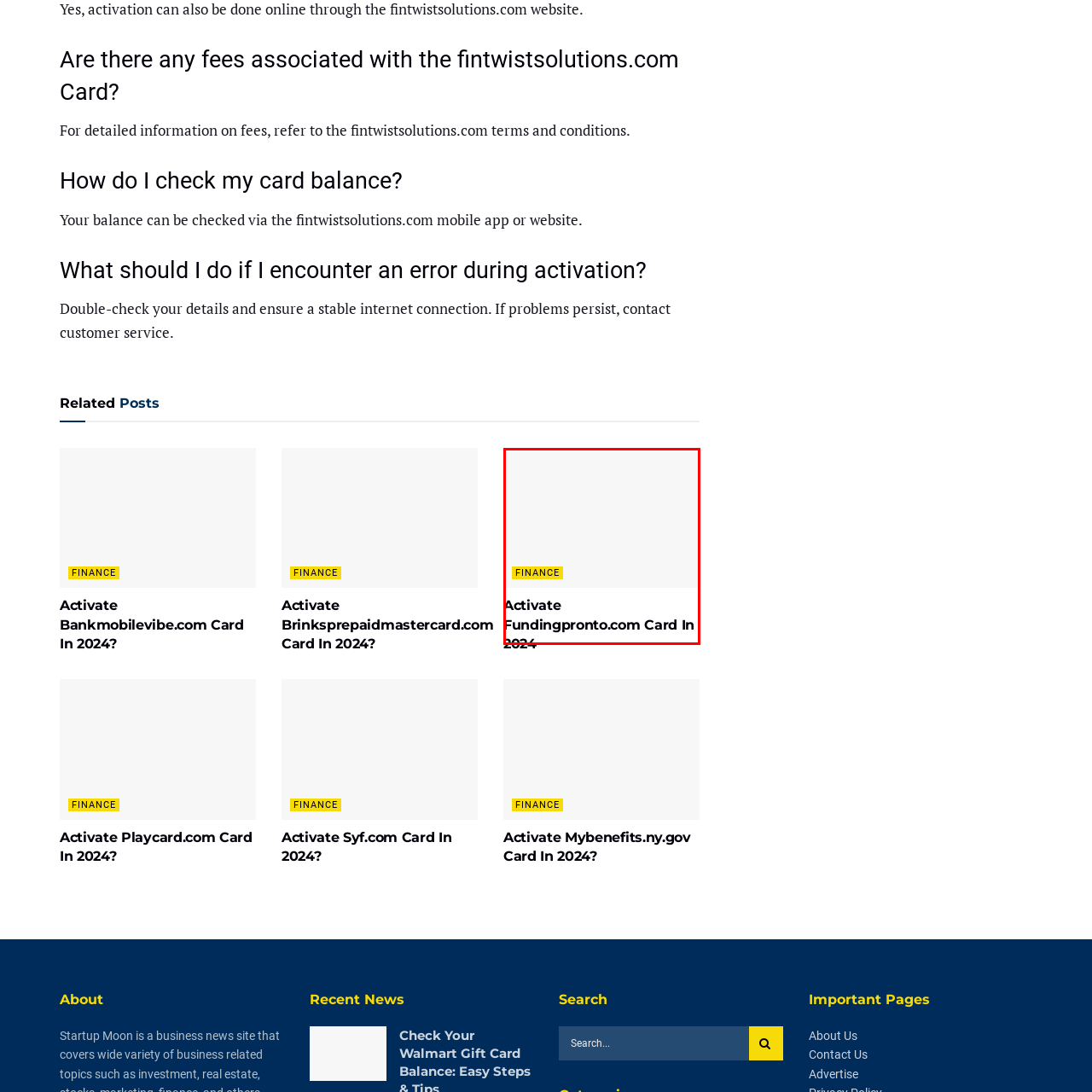View the part of the image surrounded by red, What year is mentioned on the webpage? Respond with a concise word or phrase.

2024